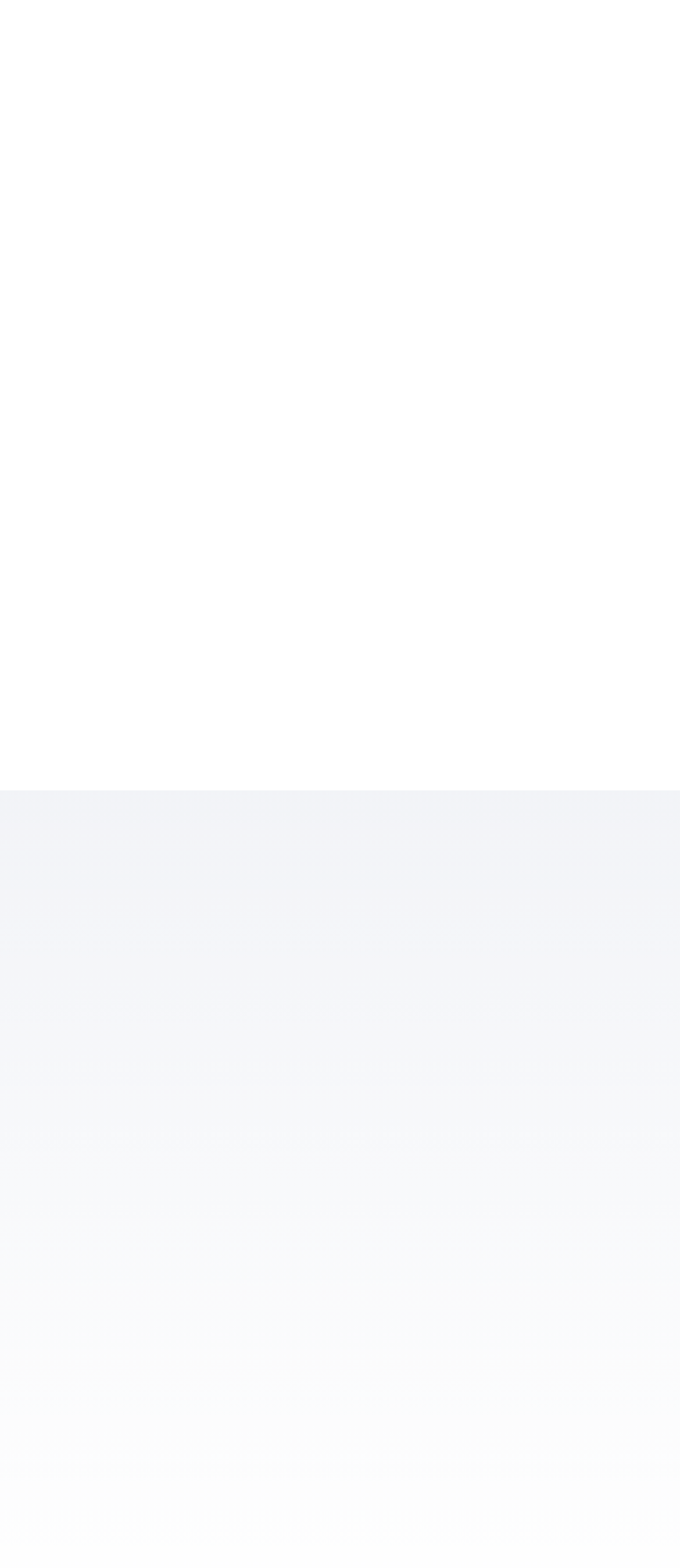Answer this question in one word or a short phrase: How many links are there in the webpage?

4